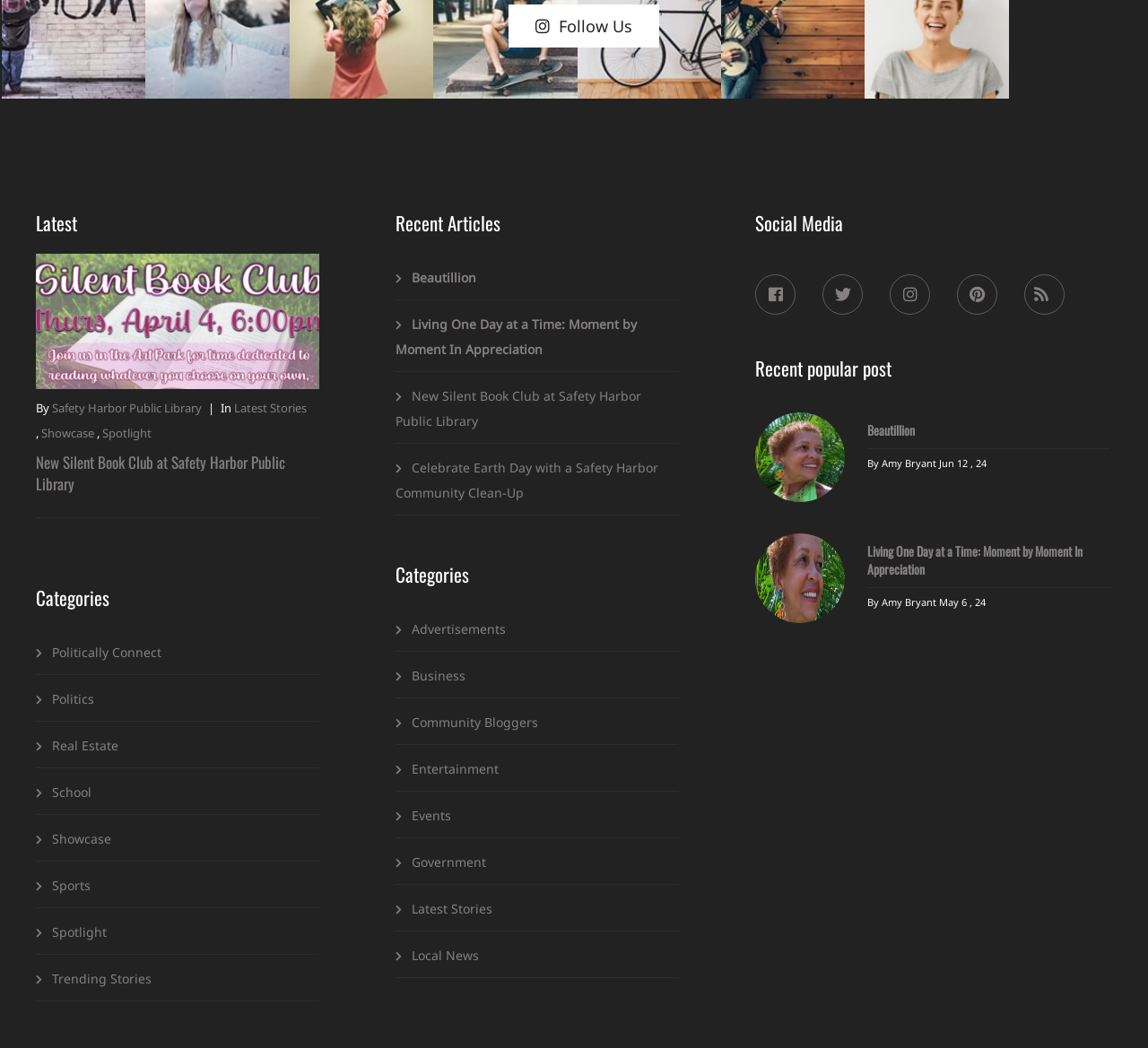Provide a short answer to the following question with just one word or phrase: What is the name of the library mentioned?

Safety Harbor Public Library